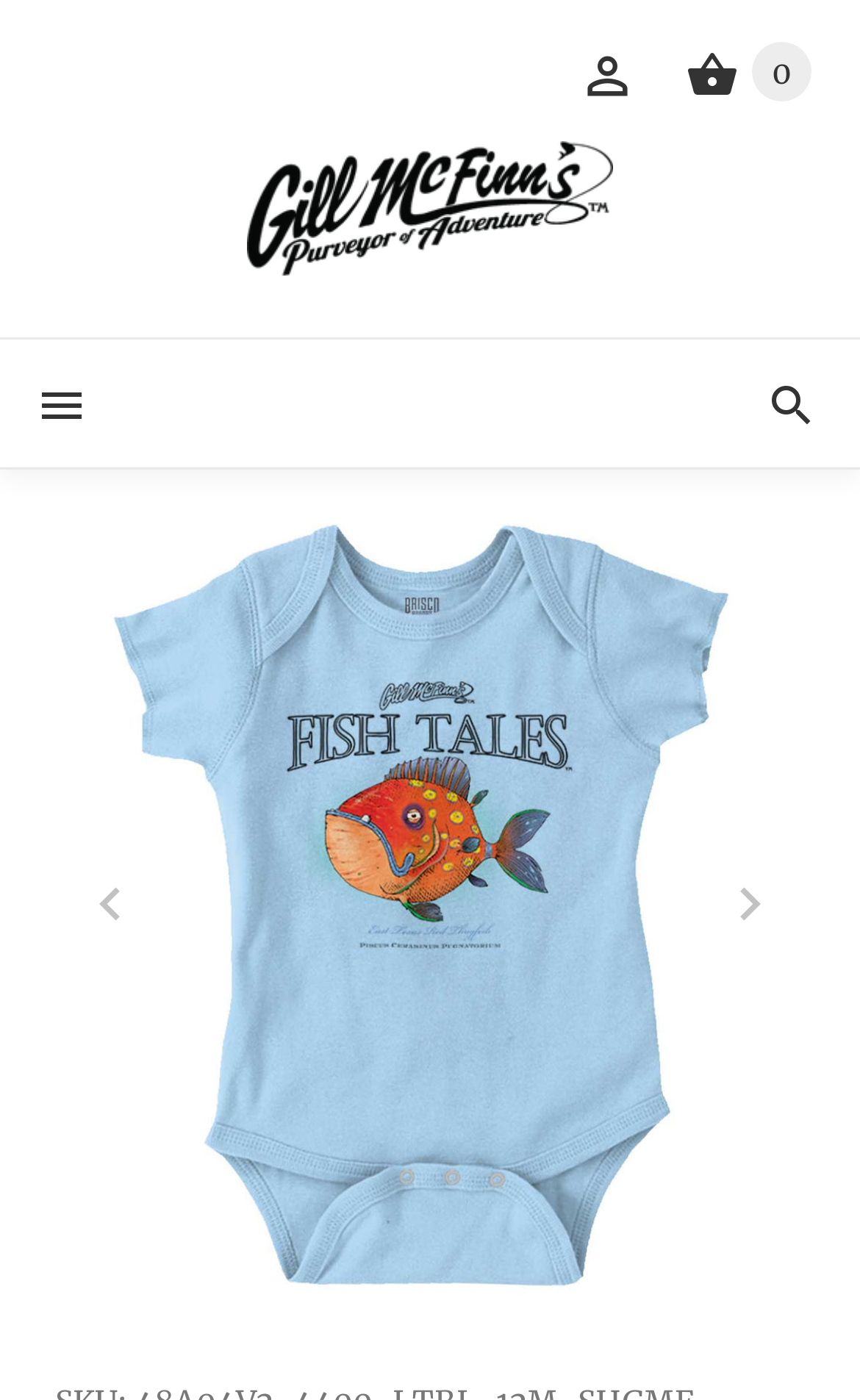What is the color of the first option?
Give a one-word or short-phrase answer derived from the screenshot.

LightBlue